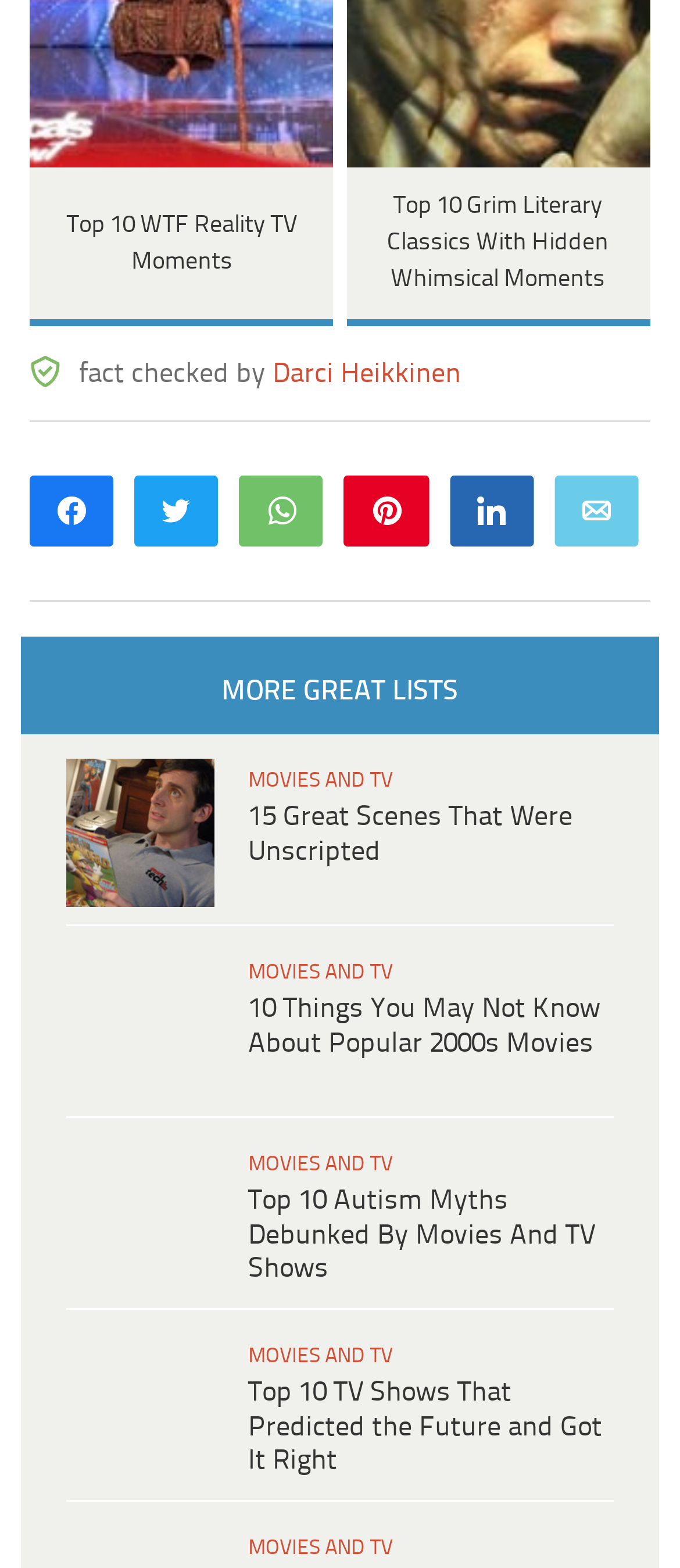Determine the bounding box coordinates for the area you should click to complete the following instruction: "Explore more great lists".

[0.326, 0.432, 0.674, 0.451]